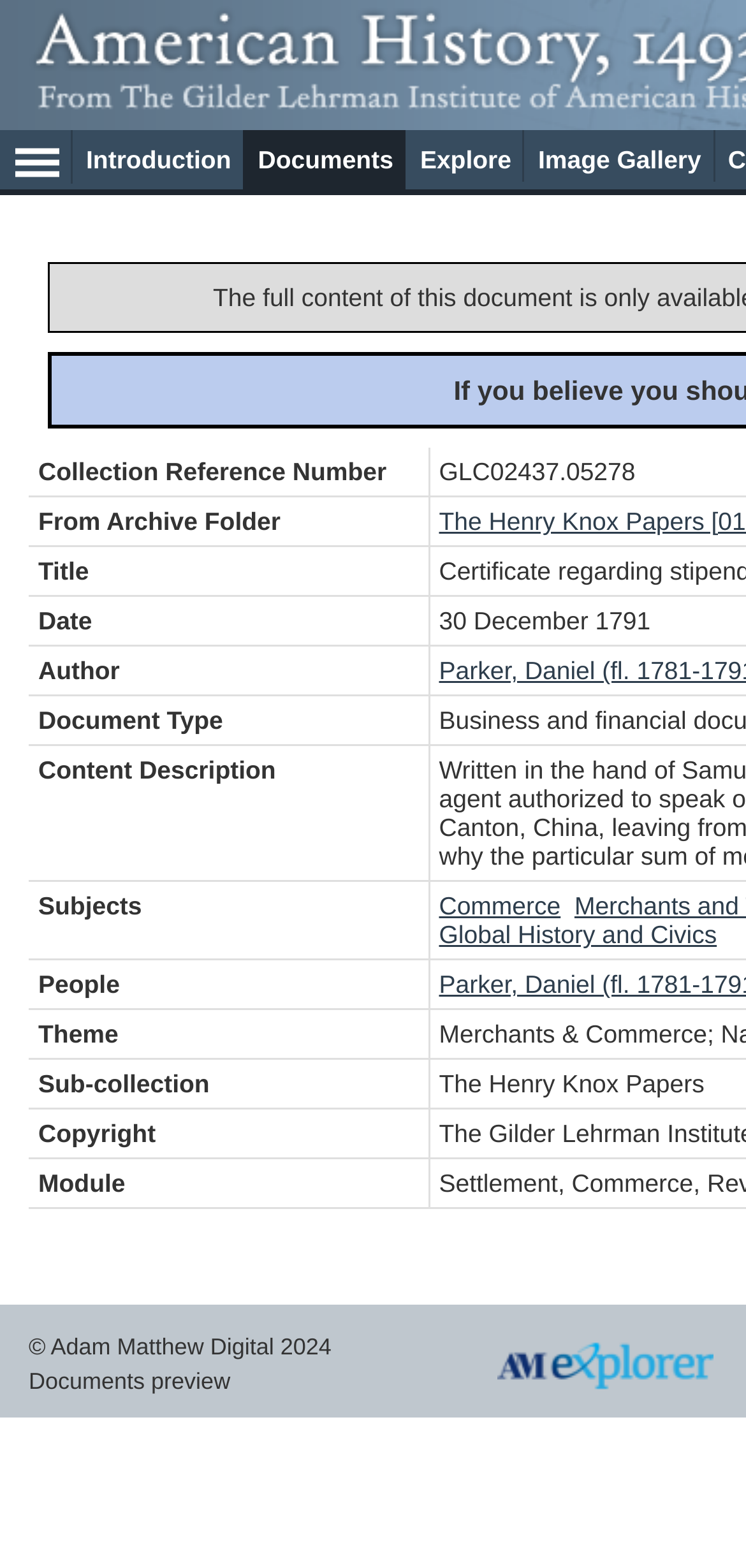Please answer the following question using a single word or phrase: 
What is the name of the image in the bottom-right corner?

AMexplorer